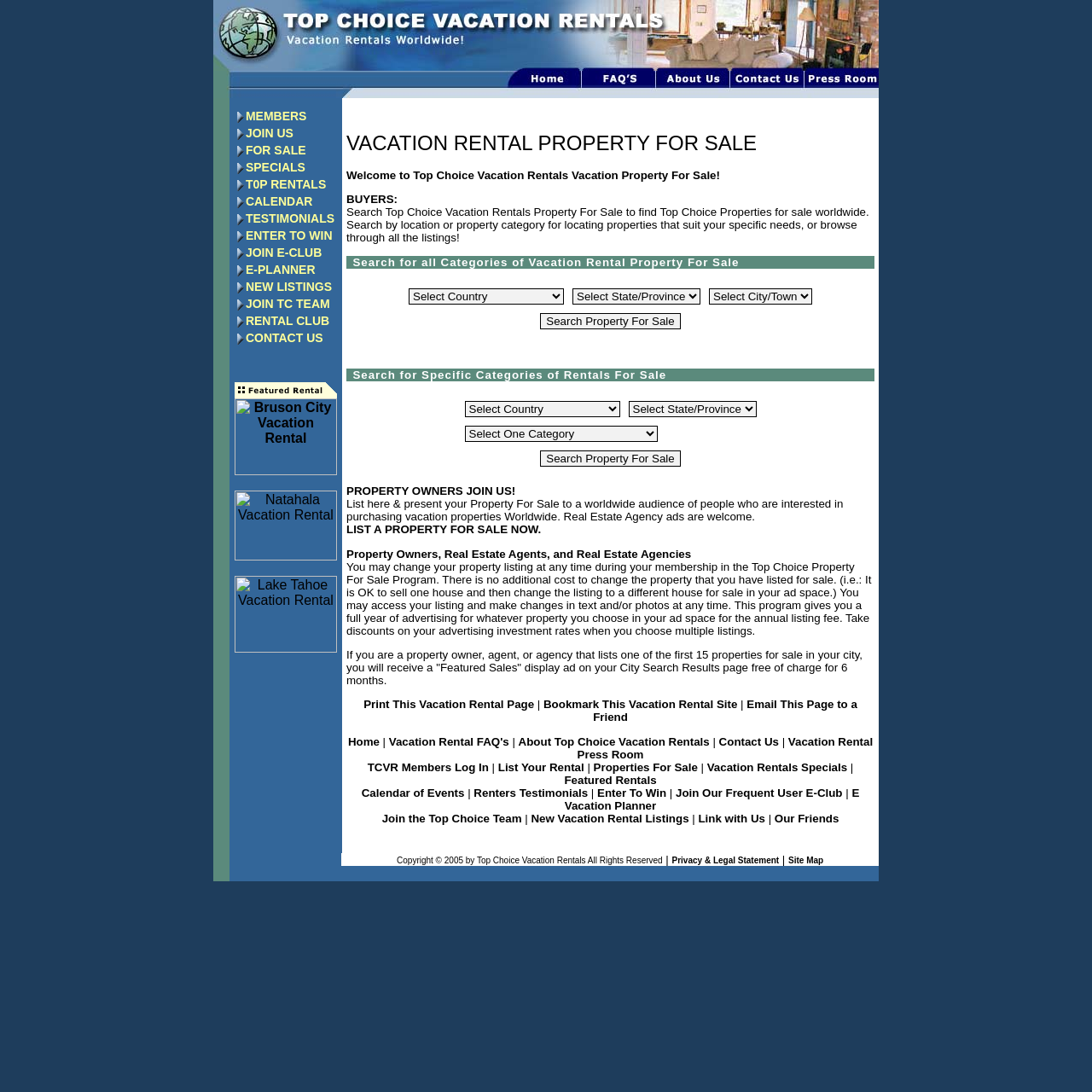Using the provided element description: "CALENDAR", identify the bounding box coordinates. The coordinates should be four floats between 0 and 1 in the order [left, top, right, bottom].

[0.217, 0.178, 0.286, 0.191]